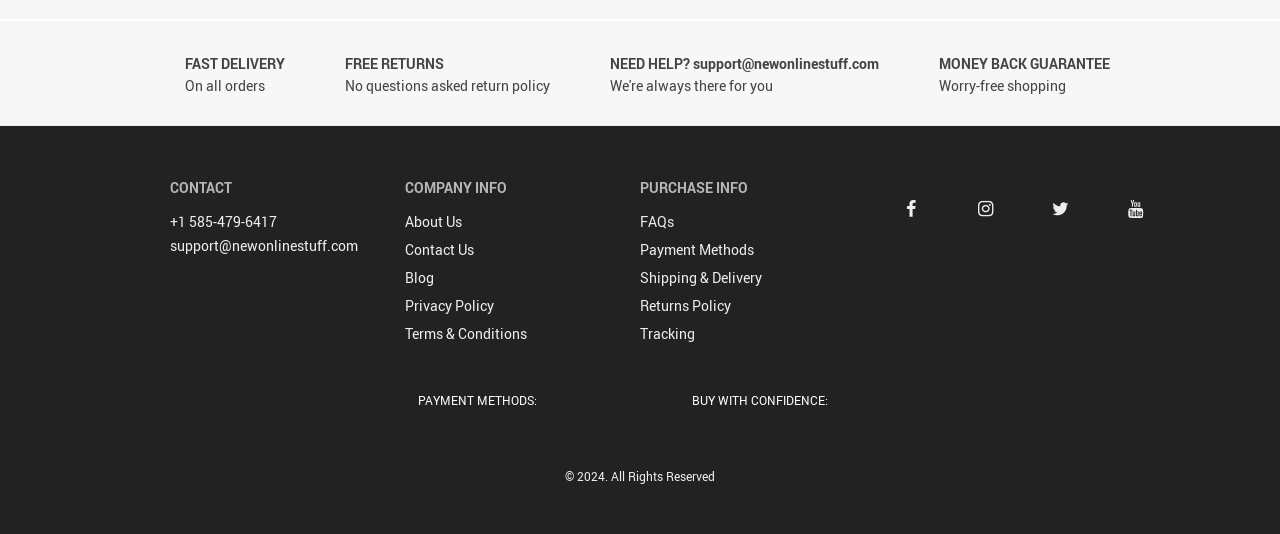Identify the bounding box coordinates for the UI element that matches this description: "Instagram".

[0.763, 0.3, 0.78, 0.346]